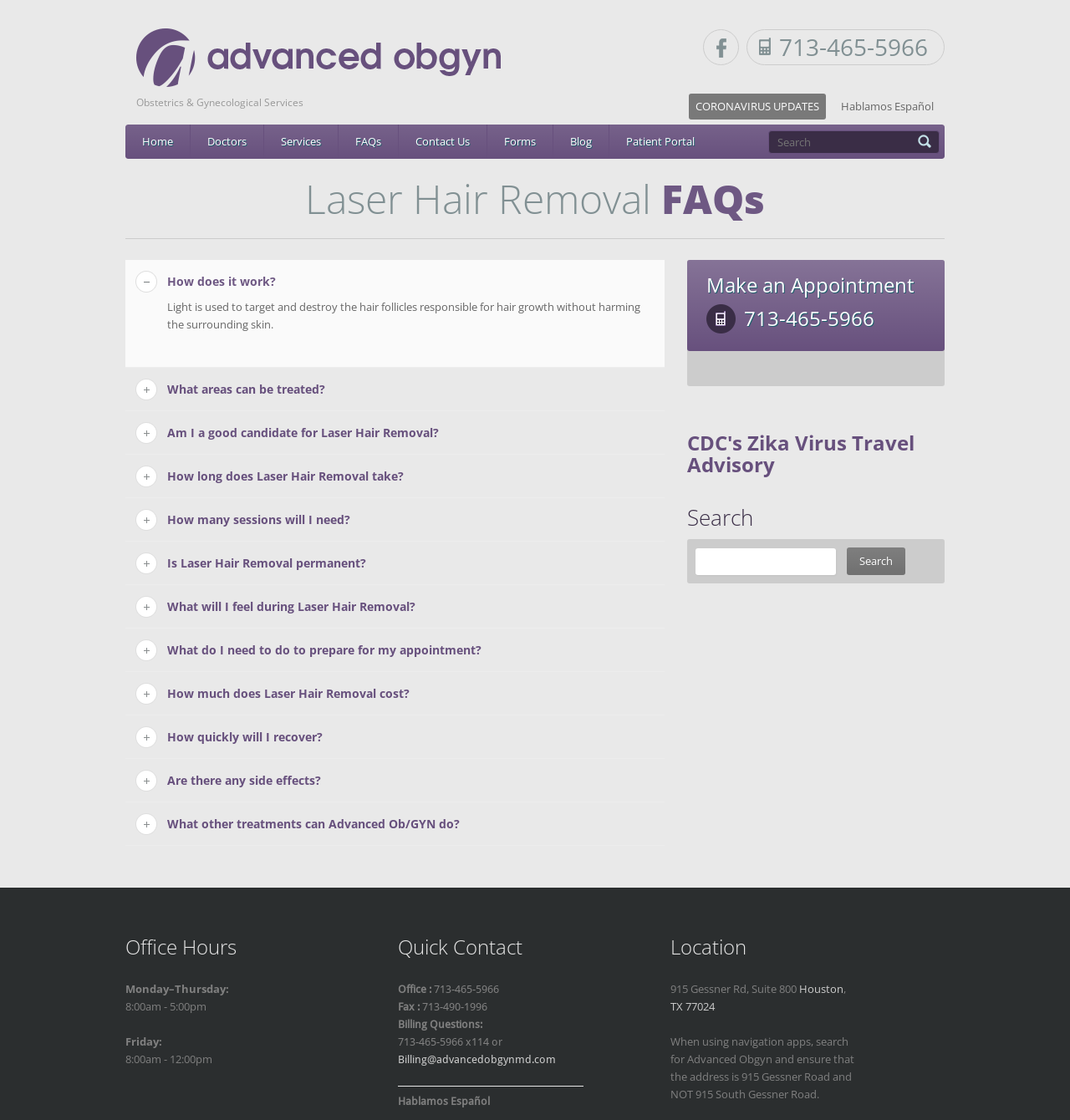Determine the bounding box coordinates of the clickable area required to perform the following instruction: "Search for something". The coordinates should be represented as four float numbers between 0 and 1: [left, top, right, bottom].

[0.718, 0.116, 0.878, 0.137]